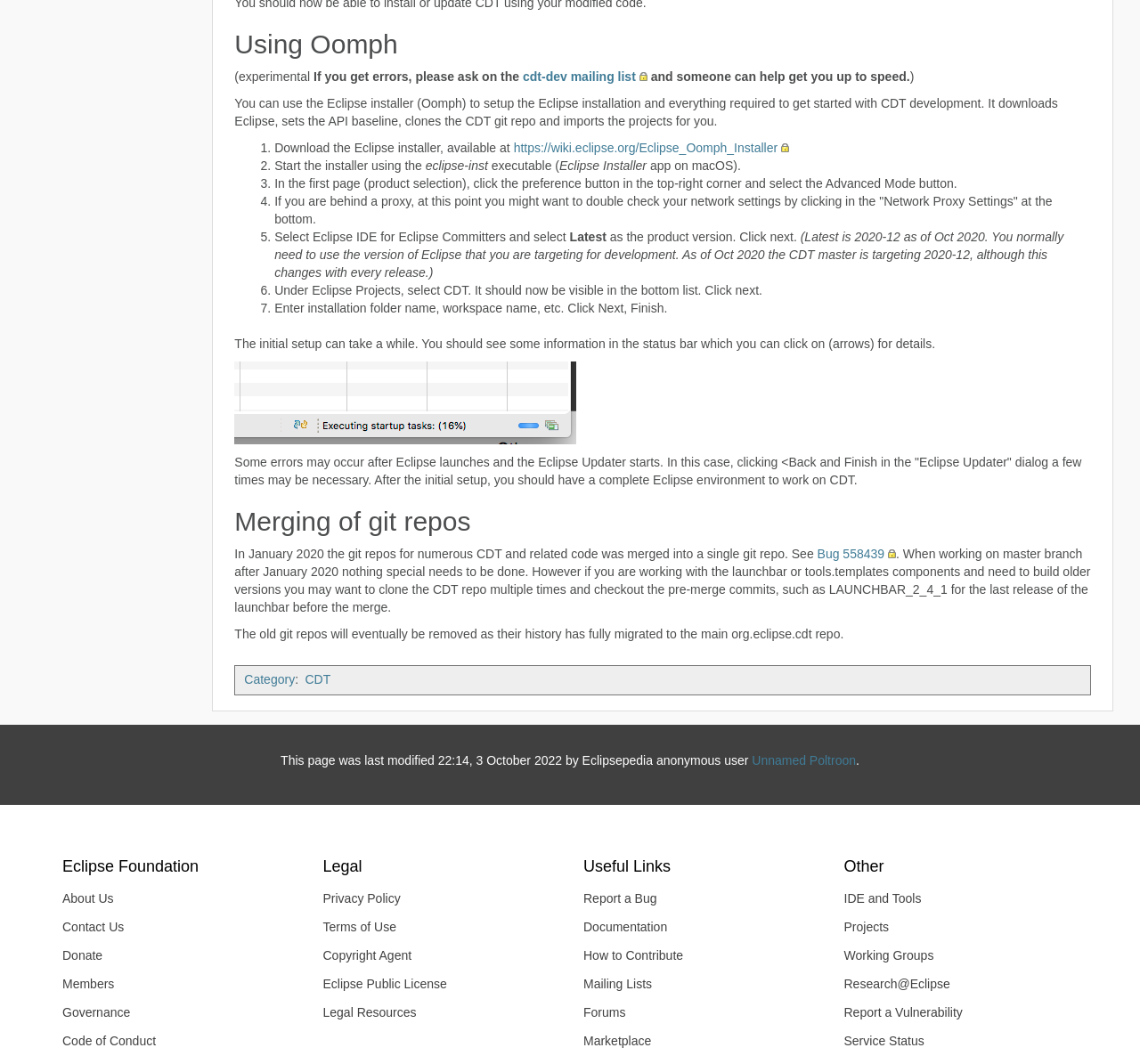Given the element description "Eclipse Public License", identify the bounding box of the corresponding UI element.

[0.271, 0.912, 0.488, 0.938]